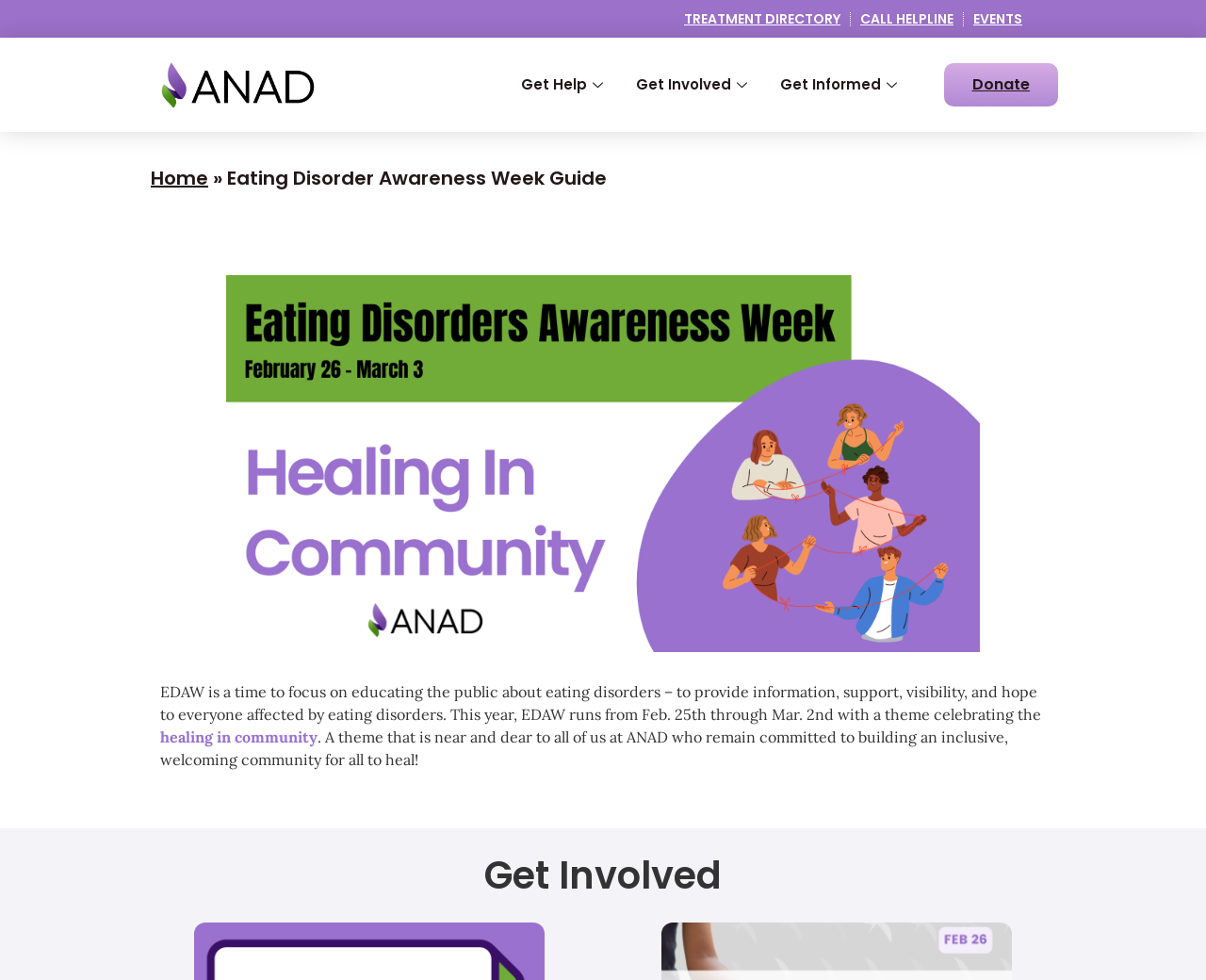Pinpoint the bounding box coordinates for the area that should be clicked to perform the following instruction: "Click the 'TREATMENT DIRECTORY' link".

[0.563, 0.002, 0.701, 0.037]